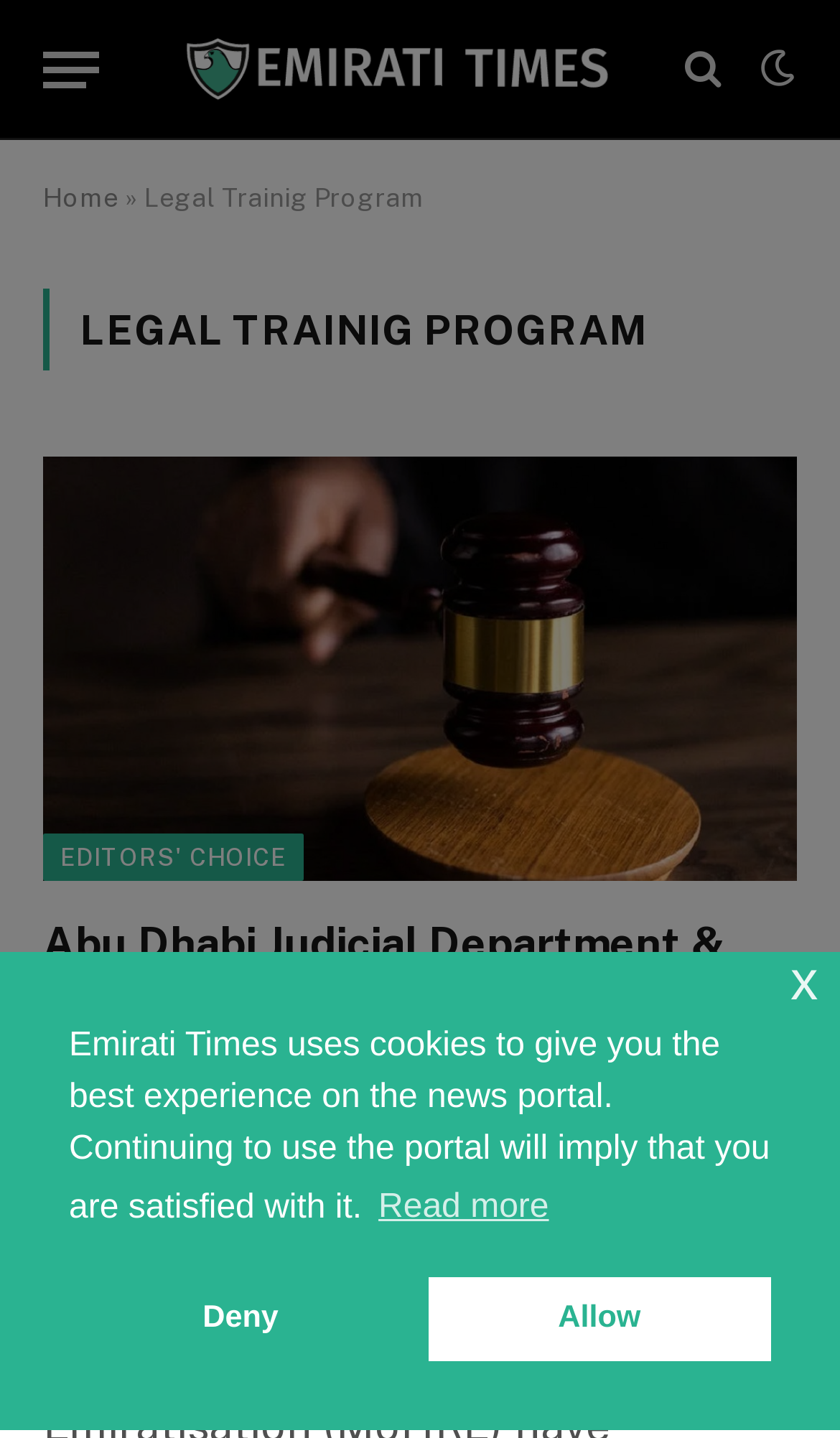Find the bounding box coordinates for the element described here: "Editors' Choice".

[0.051, 0.58, 0.361, 0.613]